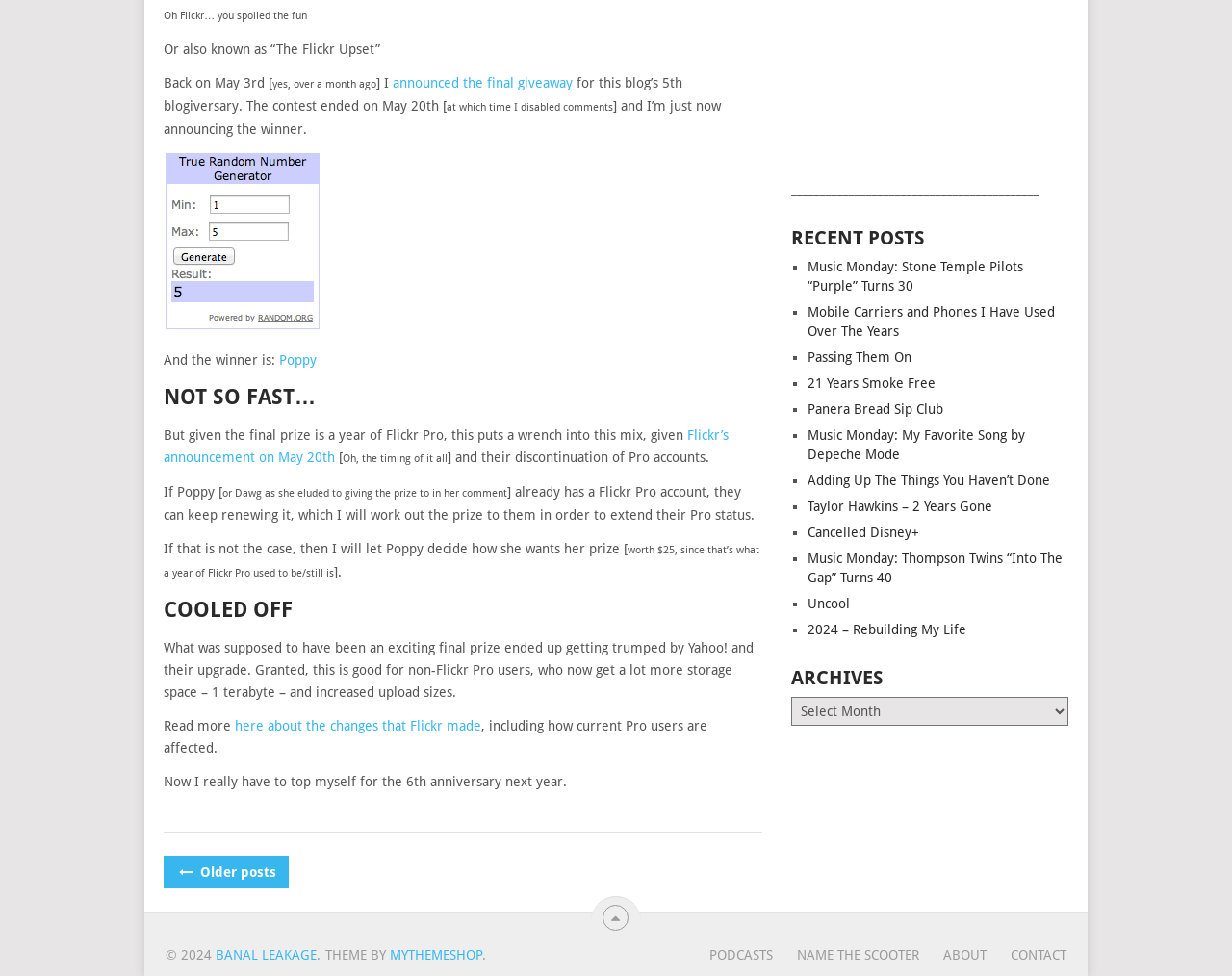Given the element description January 21, 2022January 24, 2022, specify the bounding box coordinates of the corresponding UI element in the format (top-left x, top-left y, bottom-right x, bottom-right y). All values must be between 0 and 1.

None